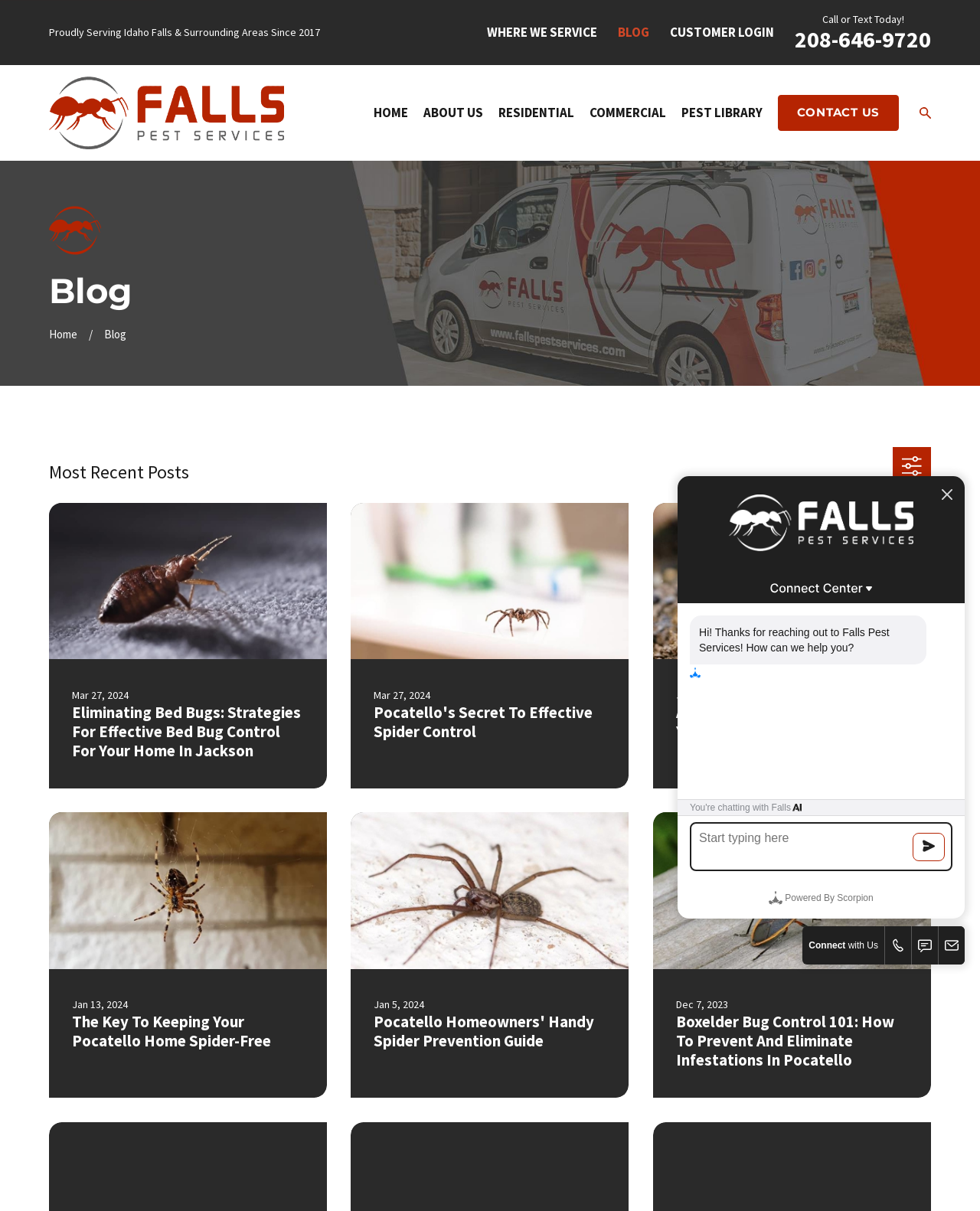Please provide the bounding box coordinate of the region that matches the element description: Powered By Scorpion. Coordinates should be in the format (top-left x, top-left y, bottom-right x, bottom-right y) and all values should be between 0 and 1.

[0.785, 0.736, 0.891, 0.747]